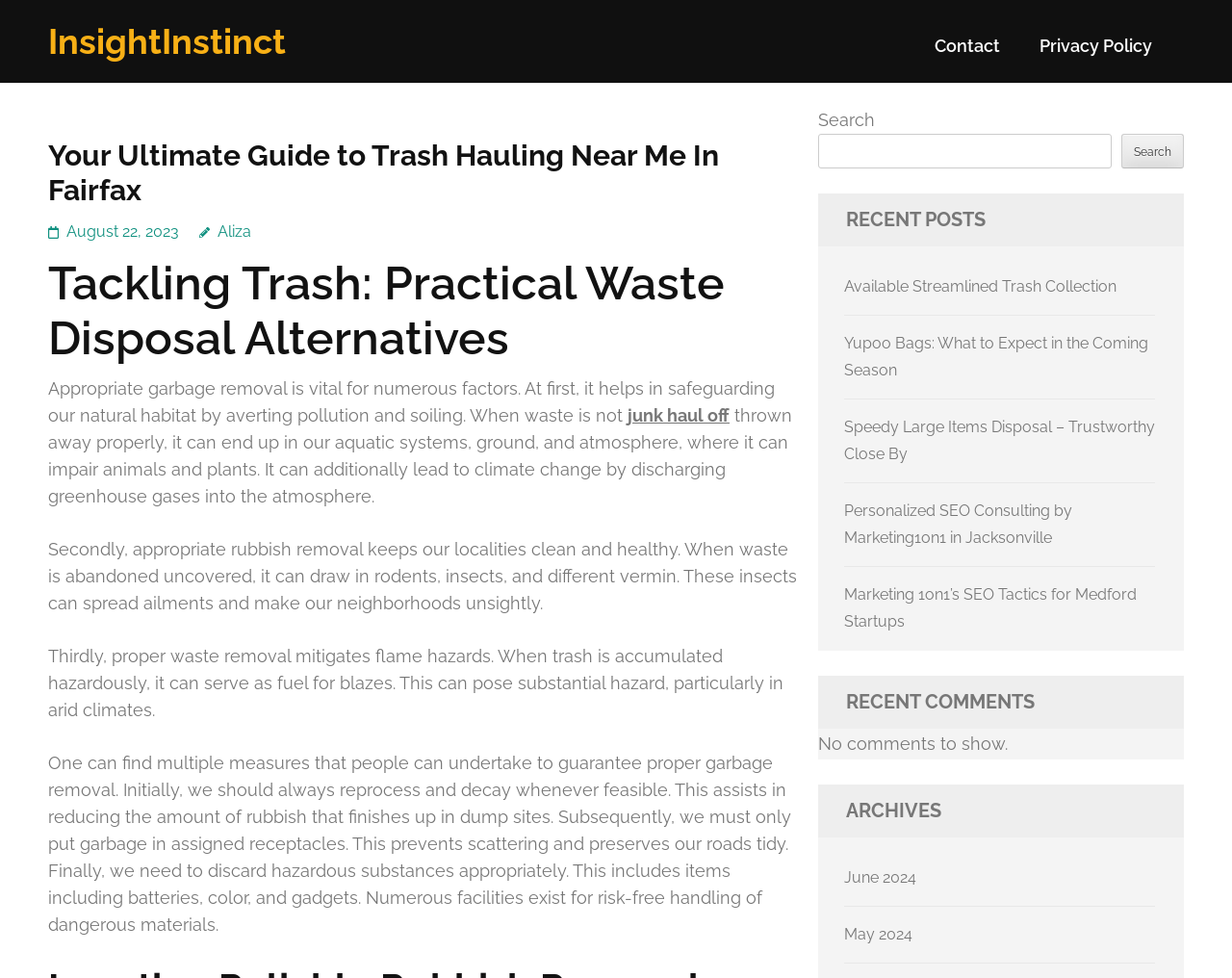Locate the coordinates of the bounding box for the clickable region that fulfills this instruction: "Click the 'Contact' link".

[0.759, 0.036, 0.812, 0.075]